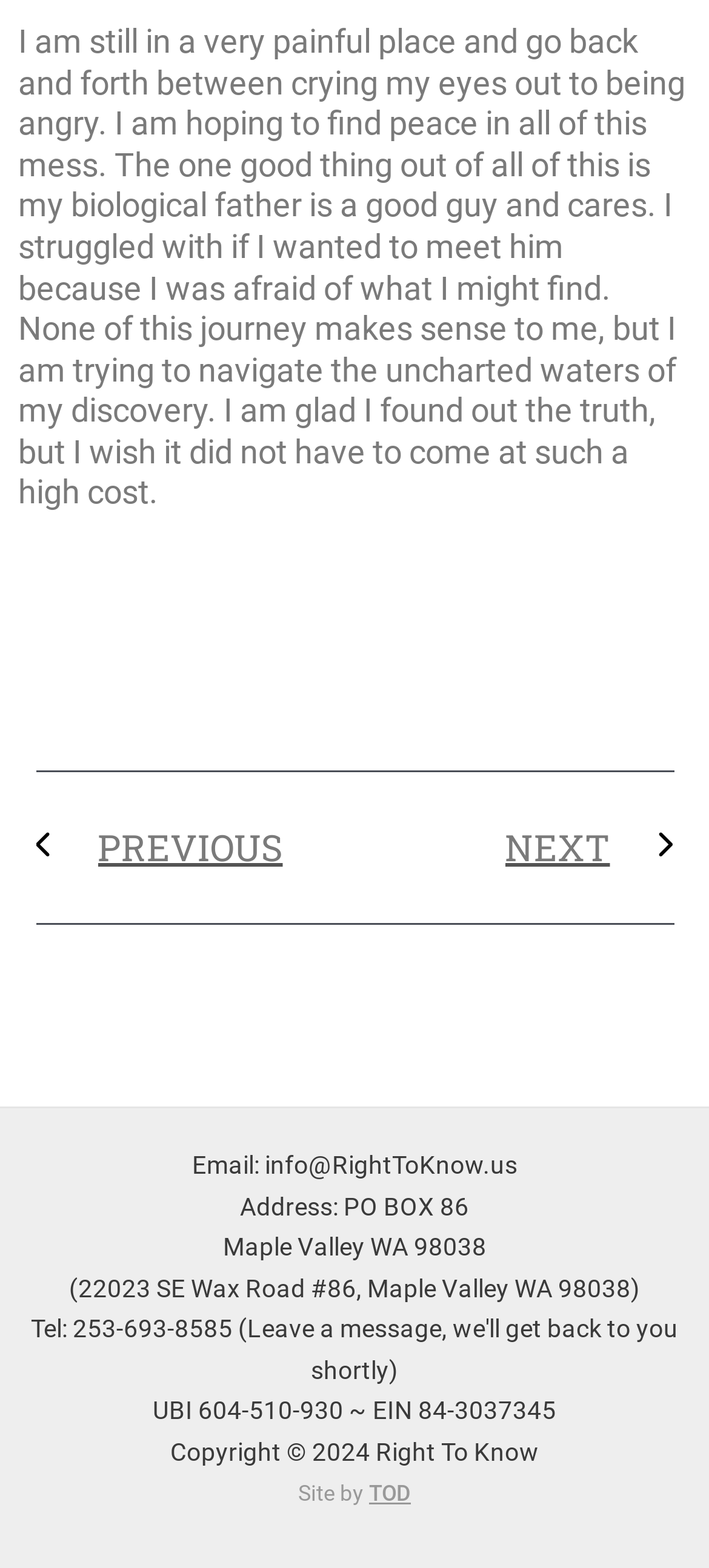What is the location of the organization?
Please provide an in-depth and detailed response to the question.

The website provides a physical address, including a PO box and a street address, which indicates that the organization is located in Maple Valley, Washington.